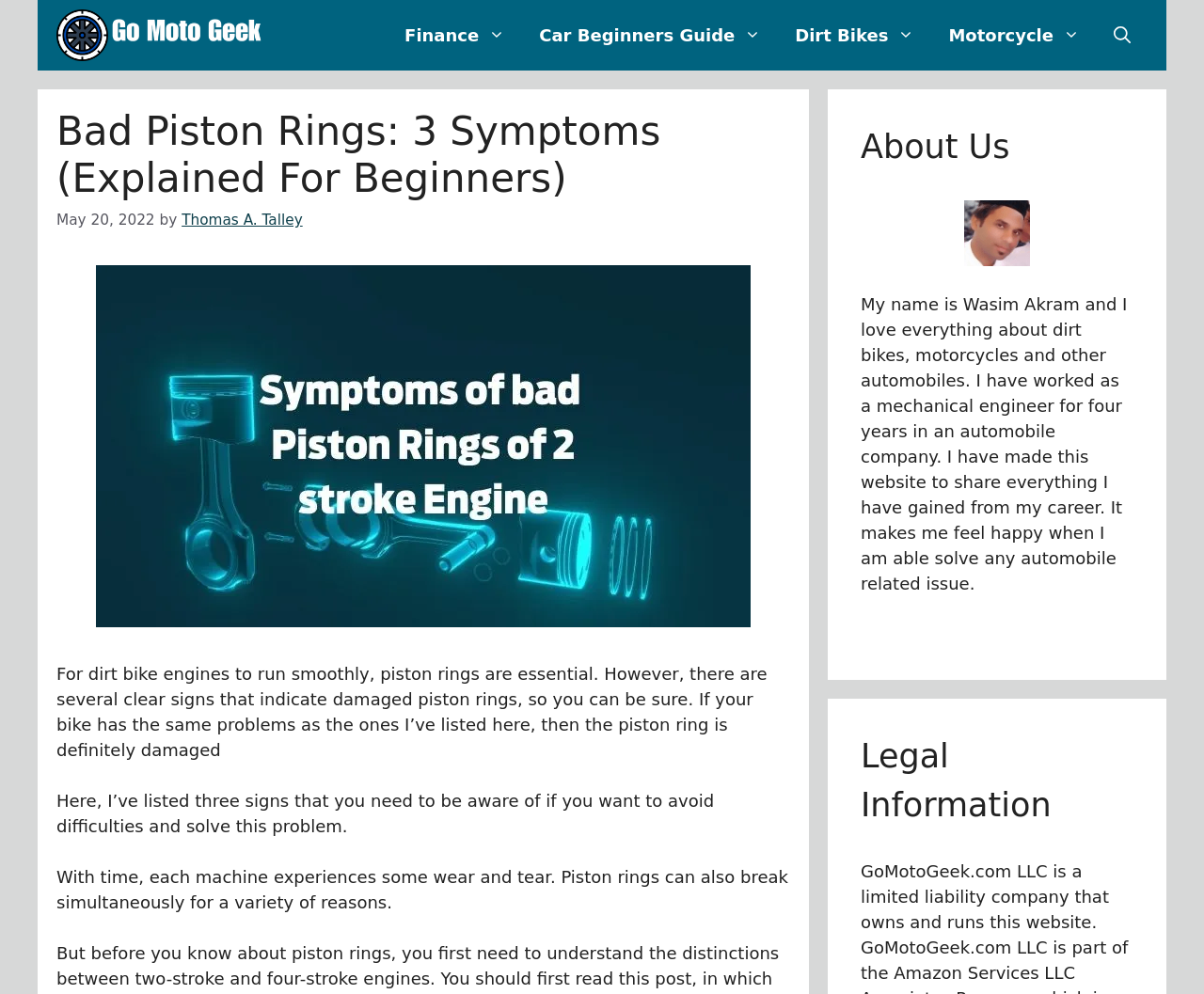Locate the UI element described as follows: "Motorcycle". Return the bounding box coordinates as four float numbers between 0 and 1 in the order [left, top, right, bottom].

[0.774, 0.0, 0.911, 0.071]